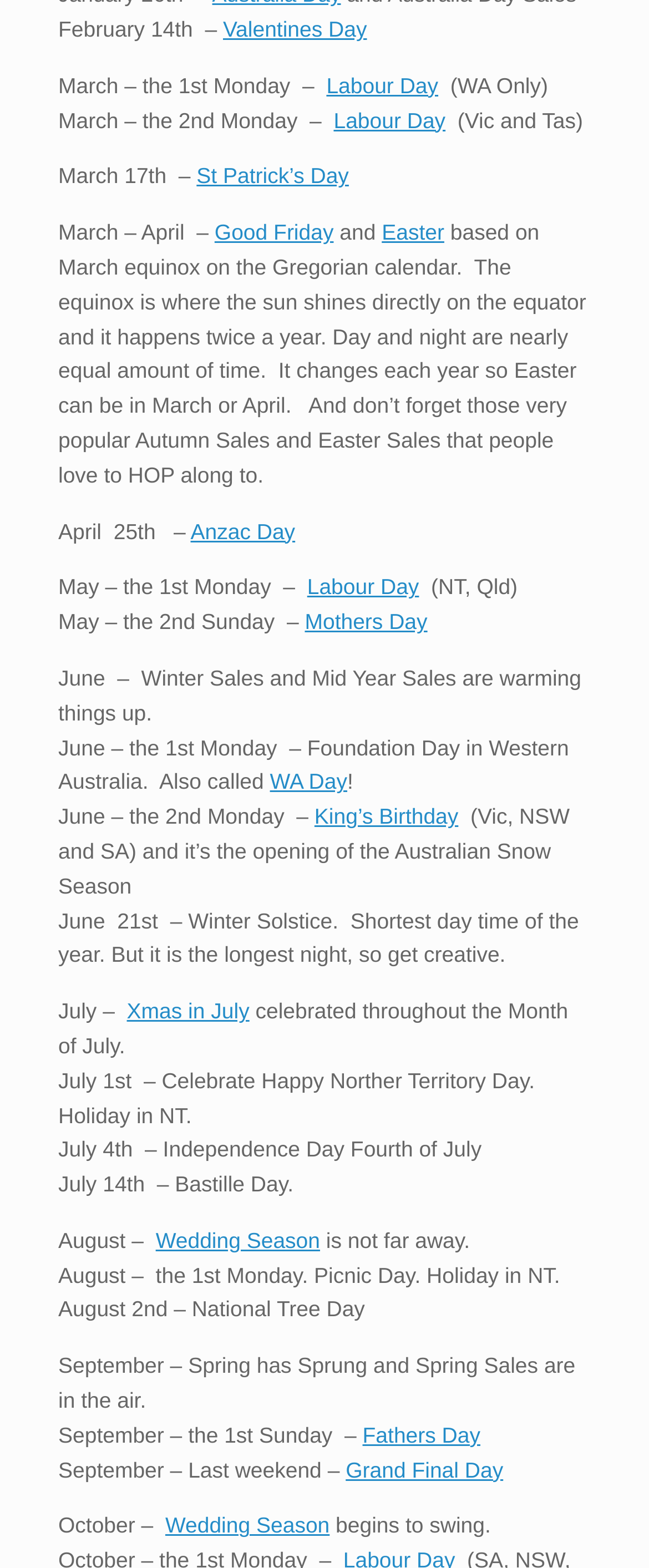Provide the bounding box coordinates of the HTML element described as: "St Patrick’s Day". The bounding box coordinates should be four float numbers between 0 and 1, i.e., [left, top, right, bottom].

[0.303, 0.104, 0.538, 0.12]